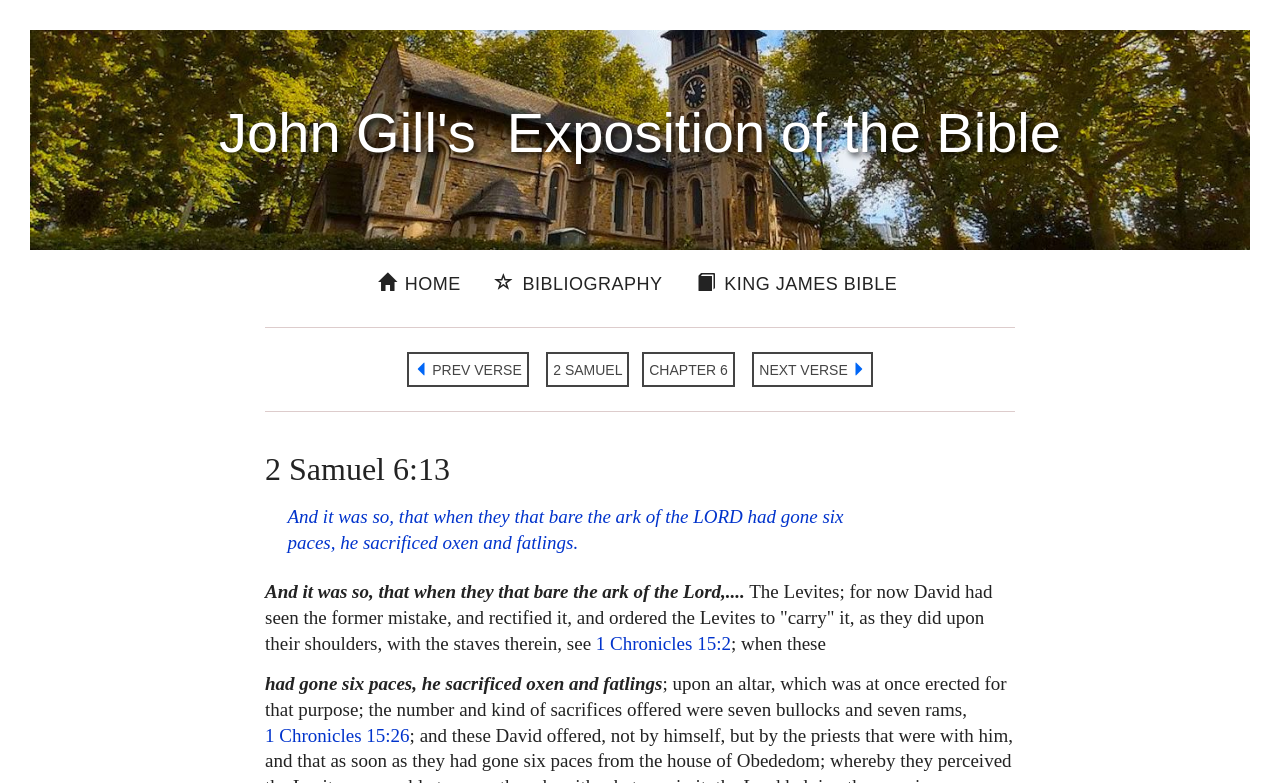What is the chapter and verse being explained?
Please use the image to provide an in-depth answer to the question.

The webpage is explaining a specific chapter and verse from the Bible, which is 2 Samuel 6:13. This can be determined by looking at the heading '2 Samuel 6:13' and the links '2 SAMUEL' and 'CHAPTER 6' above it.